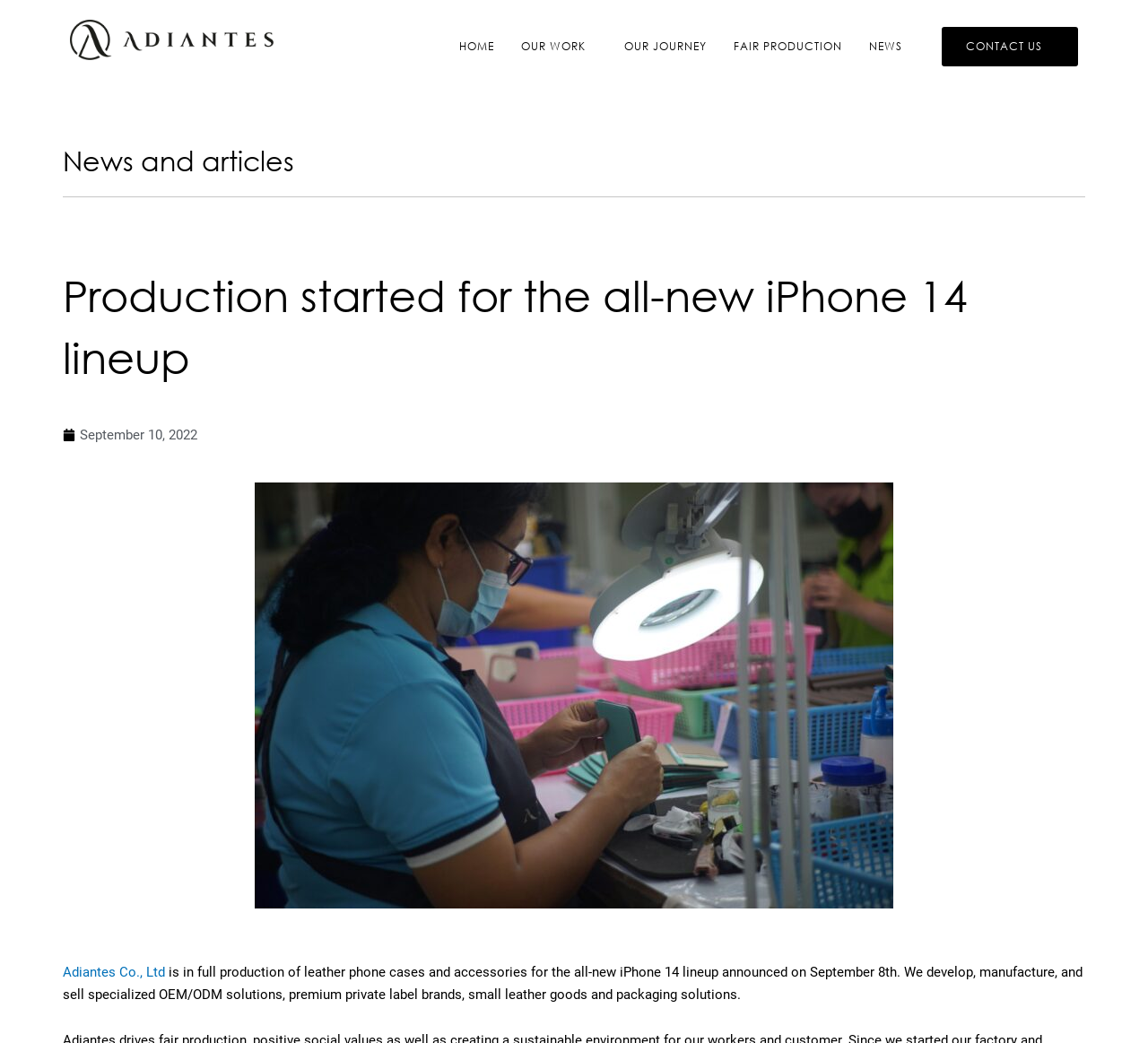Please answer the following question using a single word or phrase: 
What is the image about?

iPhone 14 Production